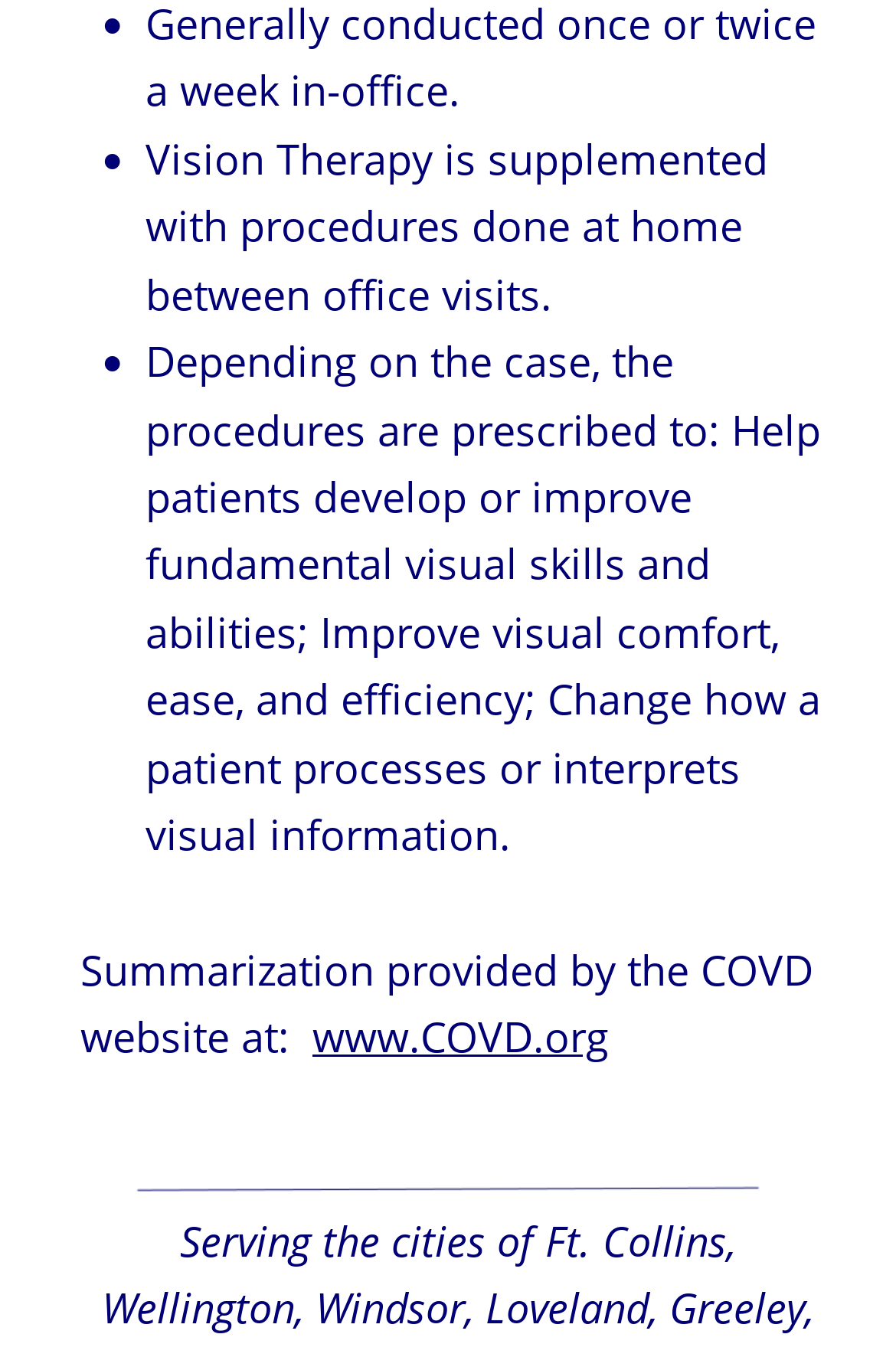Using the provided element description: "Latest Resources", identify the bounding box coordinates. The coordinates should be four floats between 0 and 1 in the order [left, top, right, bottom].

None